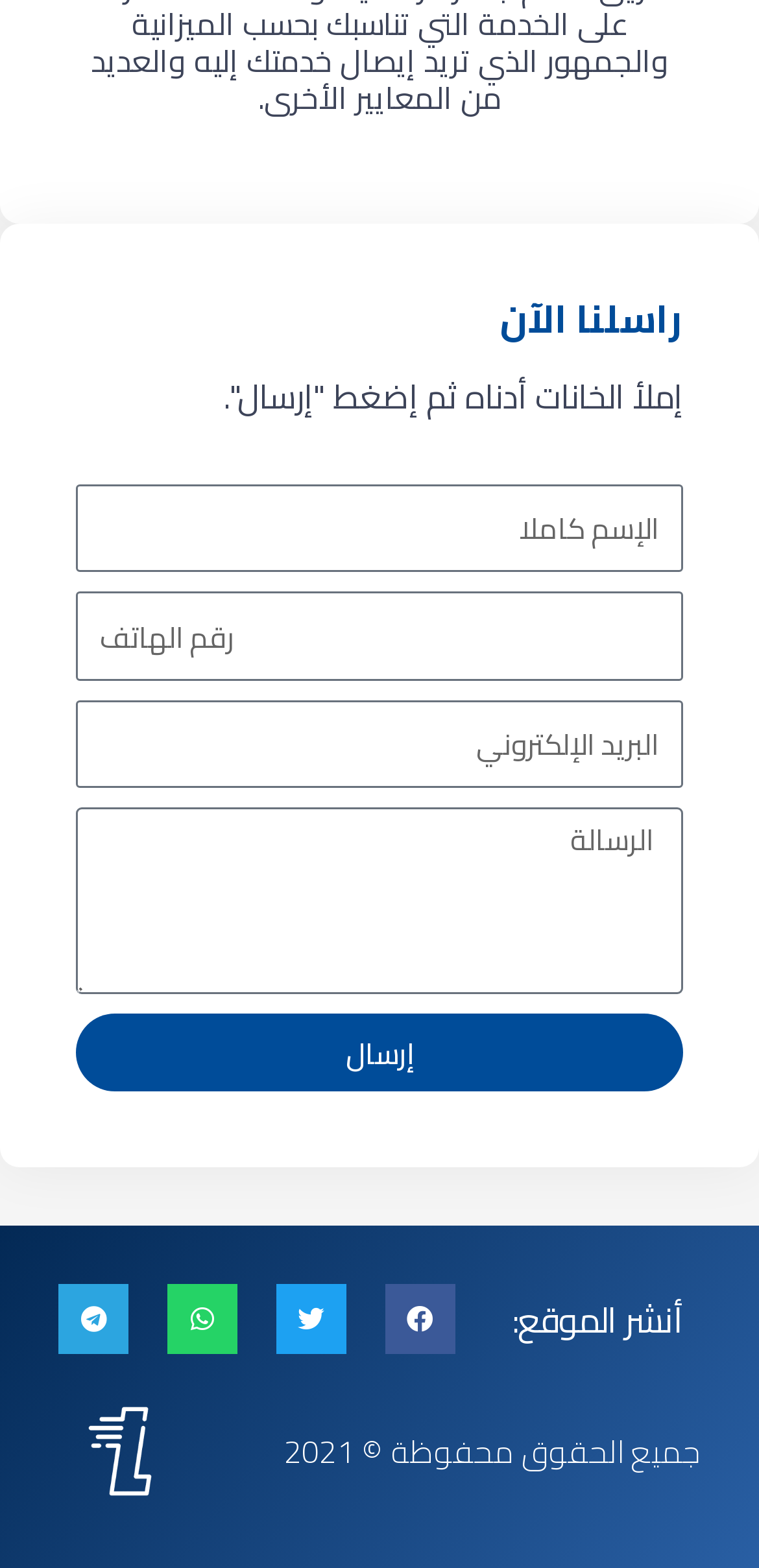How many social media platforms can you share the website on?
Look at the image and provide a detailed response to the question.

I found four generic elements with labels 'Share on facebook', 'Share on twitter', 'Share on whatsapp', and 'Share on telegram'. These elements allow users to share the website on four different social media platforms.